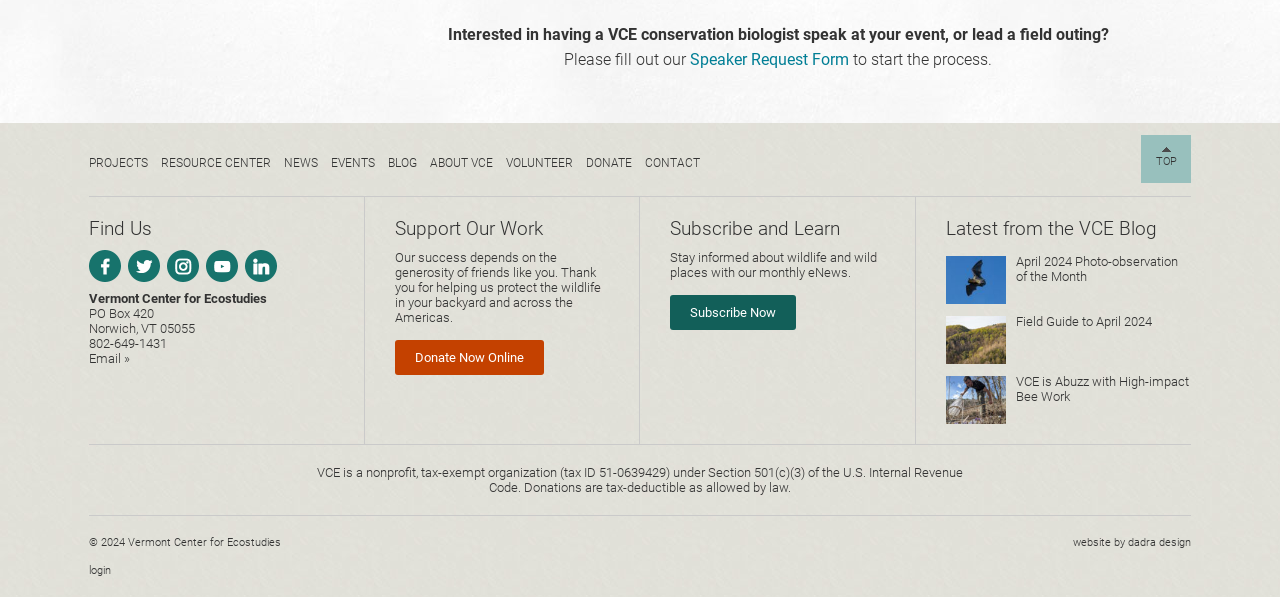Determine the bounding box coordinates of the region that needs to be clicked to achieve the task: "Request a speaker".

[0.539, 0.084, 0.663, 0.116]